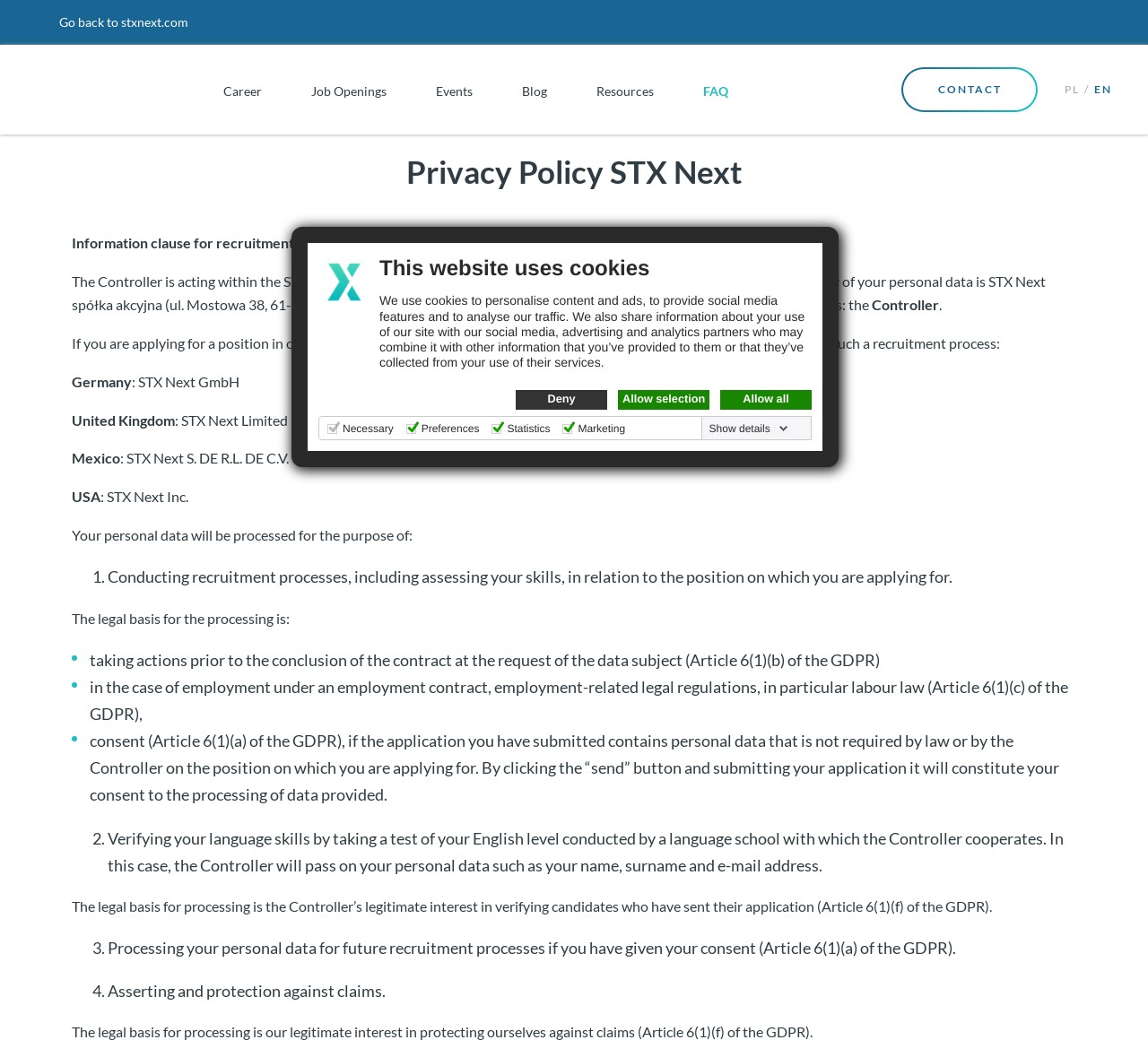What is the purpose of the website?
Please provide a single word or phrase in response based on the screenshot.

Recruitment